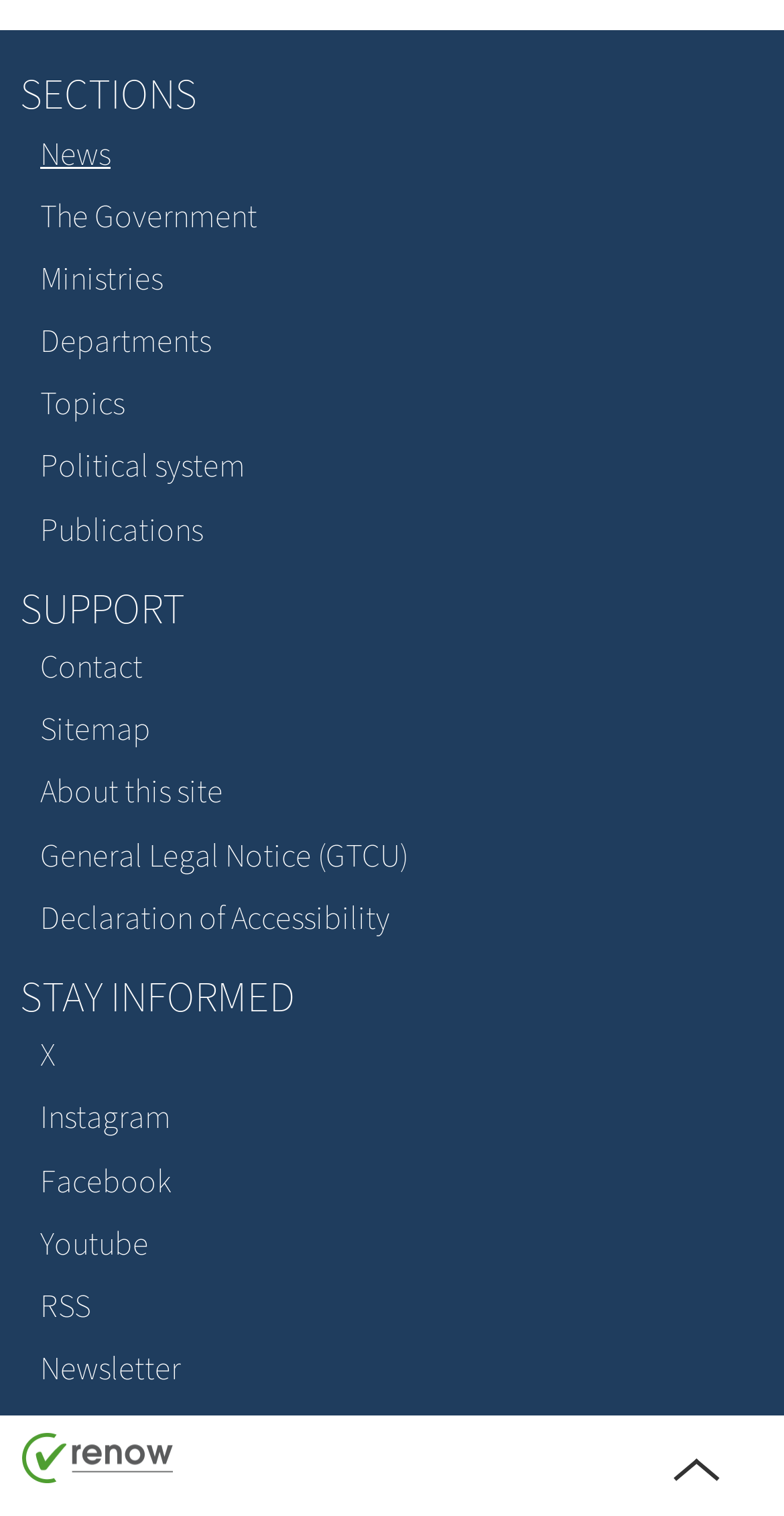Locate the coordinates of the bounding box for the clickable region that fulfills this instruction: "Navigate to News".

[0.026, 0.08, 0.974, 0.122]